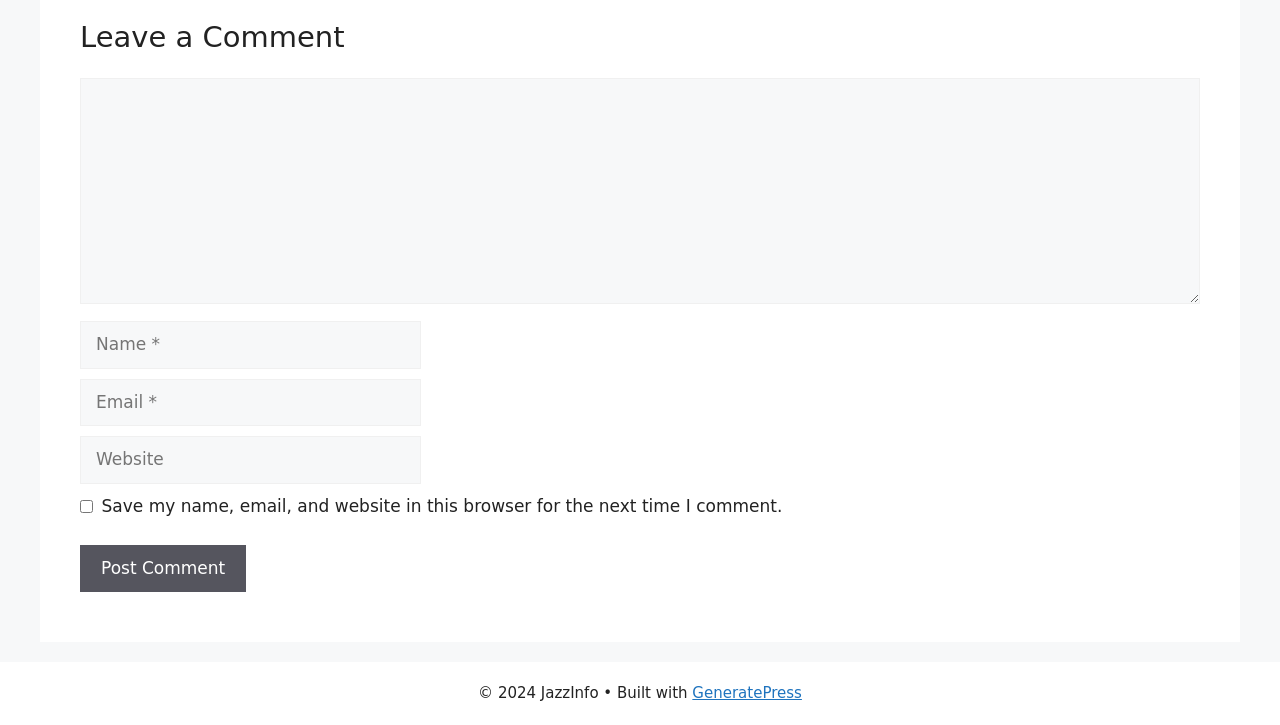Based on the description "GeneratePress", find the bounding box of the specified UI element.

[0.541, 0.944, 0.626, 0.969]